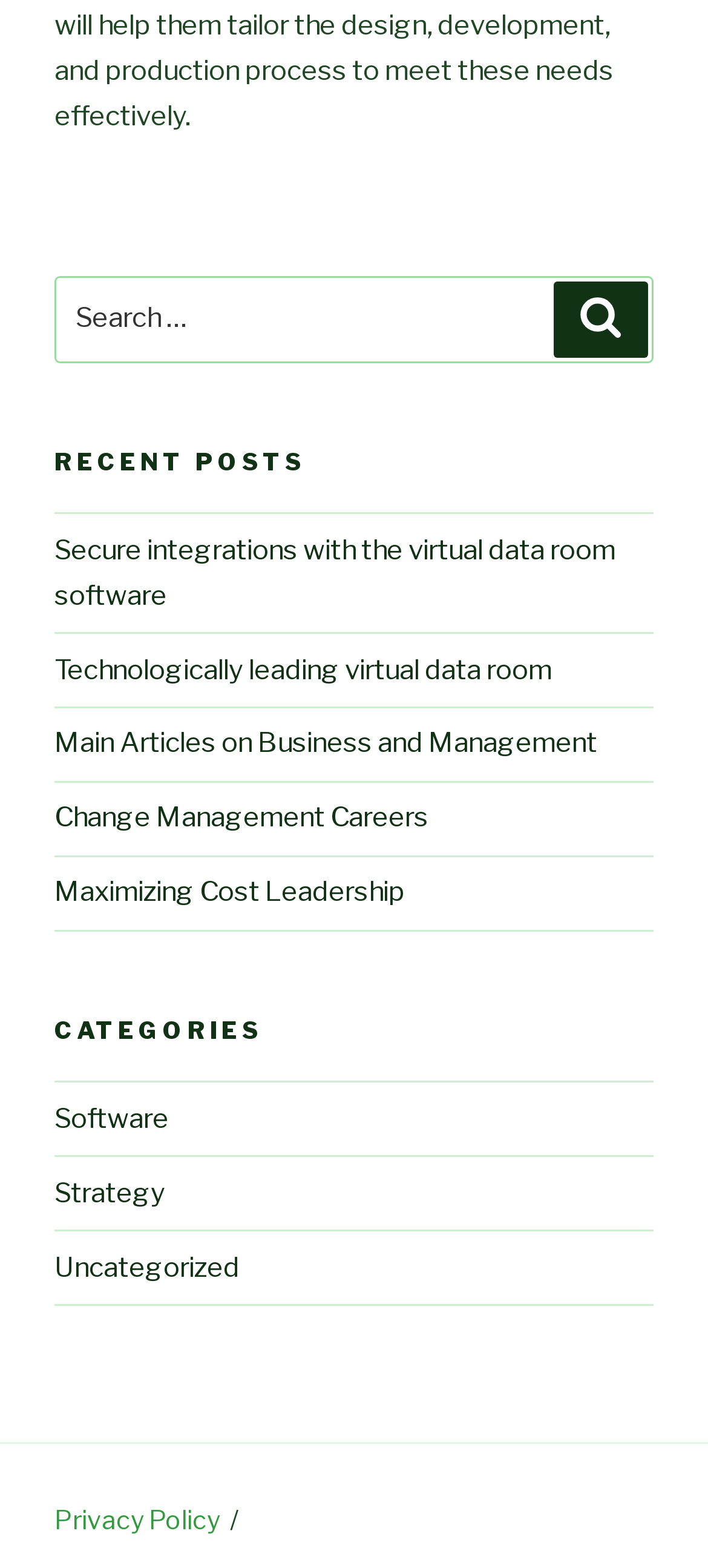Please reply to the following question with a single word or a short phrase:
Where is the 'Privacy Policy' link located?

At the bottom